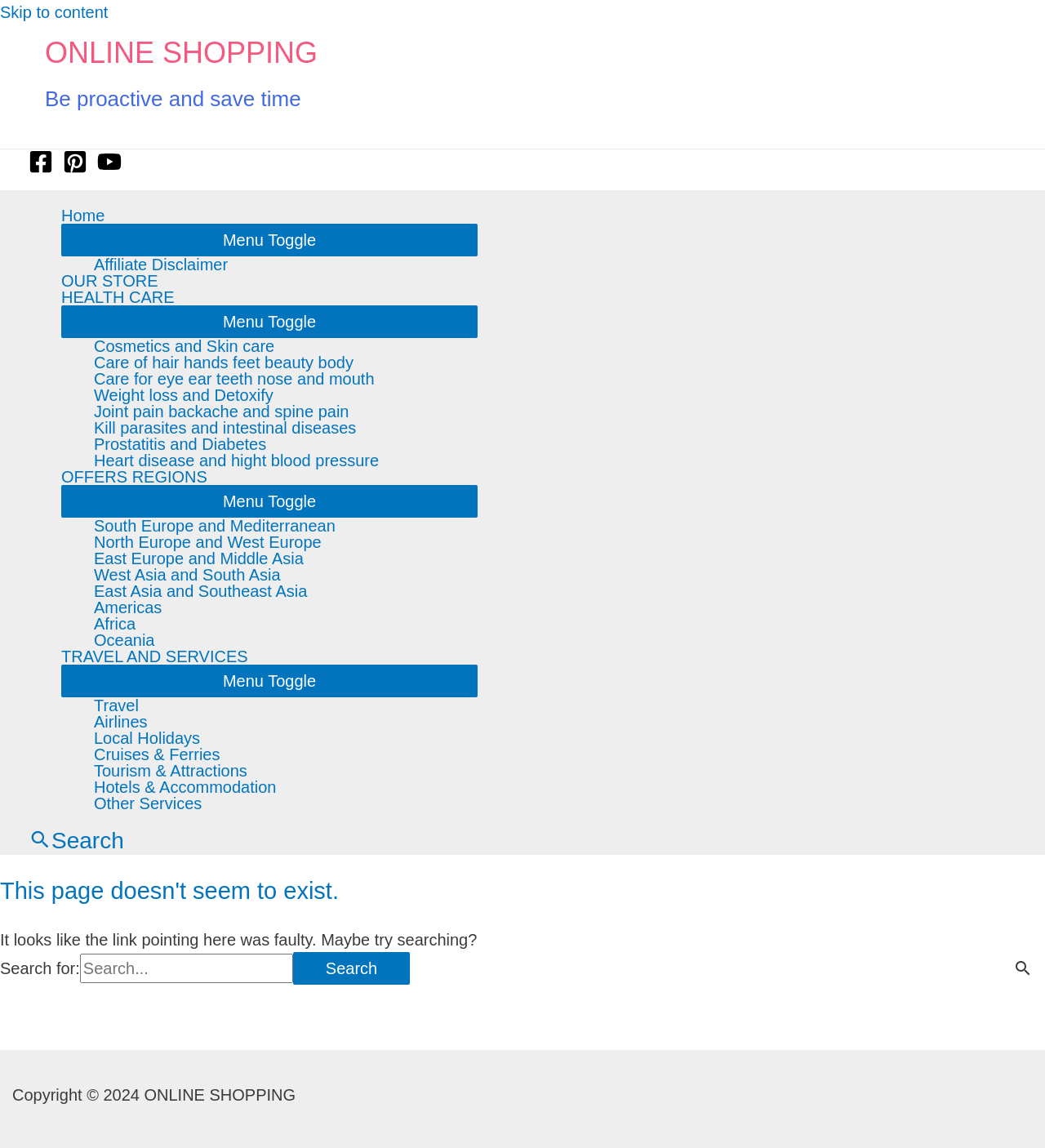What type of products are available in the HEALTH CARE category?
Please give a detailed answer to the question using the information shown in the image.

The HEALTH CARE category has subcategories such as Cosmetics and skin care, Care of hair hands feet beauty body, and others. This suggests that the website offers a range of health care products, including cosmetics and skin care products.